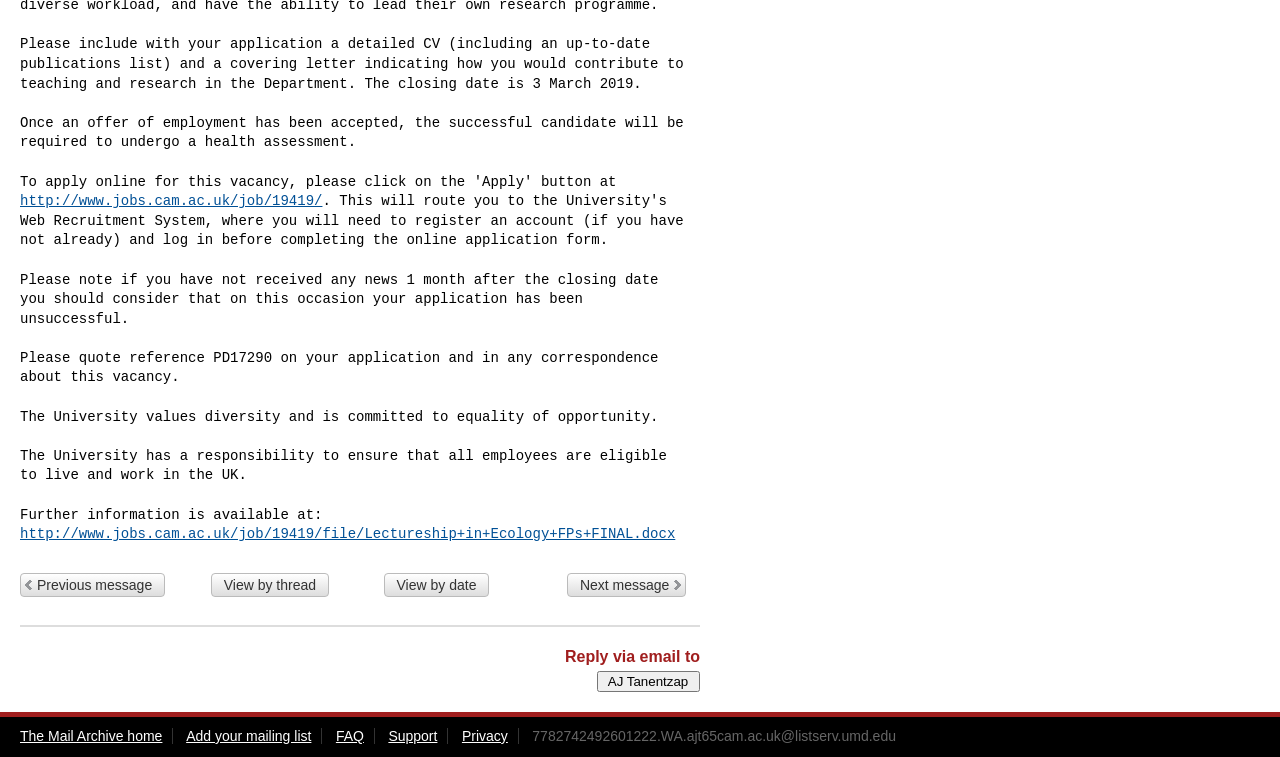Bounding box coordinates are given in the format (top-left x, top-left y, bottom-right x, bottom-right y). All values should be floating point numbers between 0 and 1. Provide the bounding box coordinate for the UI element described as: Add your mailing list

[0.145, 0.962, 0.243, 0.983]